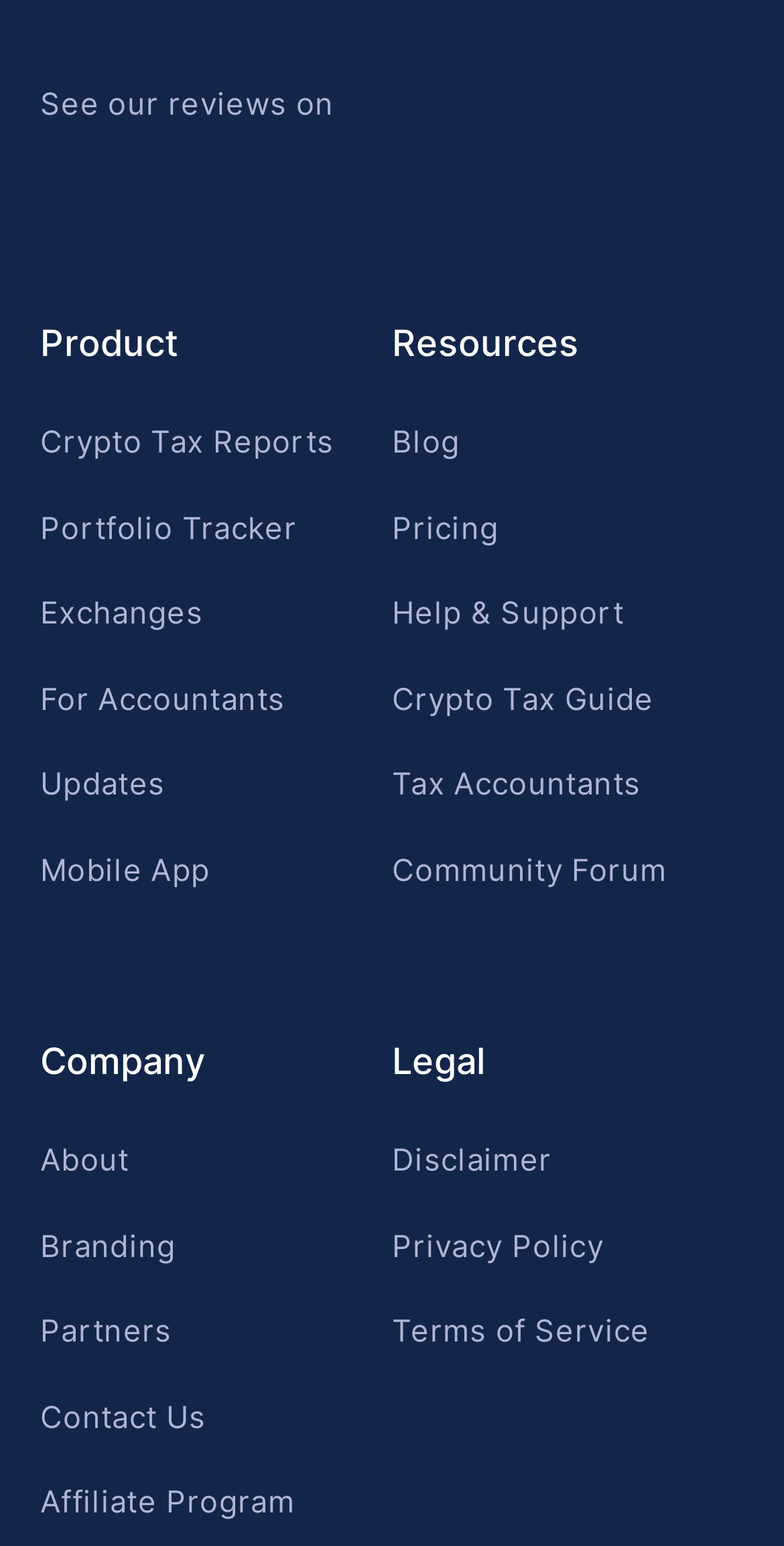Can you provide the bounding box coordinates for the element that should be clicked to implement the instruction: "Open the community forum"?

[0.5, 0.536, 0.851, 0.591]